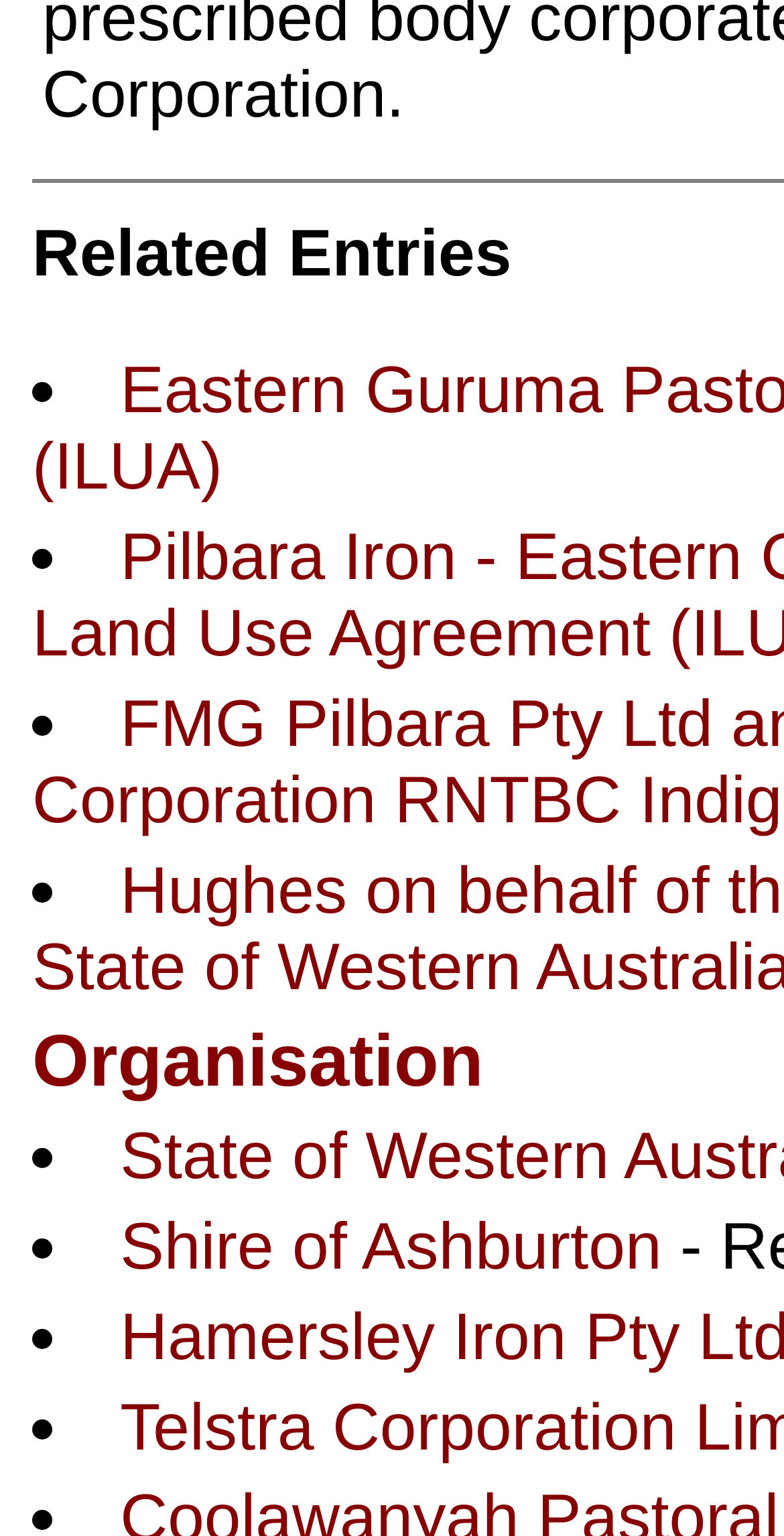What is the vertical position of the link 'Shire of Ashburton'?
Answer the question with a detailed and thorough explanation.

By comparing the y1 and y2 coordinates of the link 'Shire of Ashburton' with other elements, I found that it is located in the middle of the webpage, vertically.